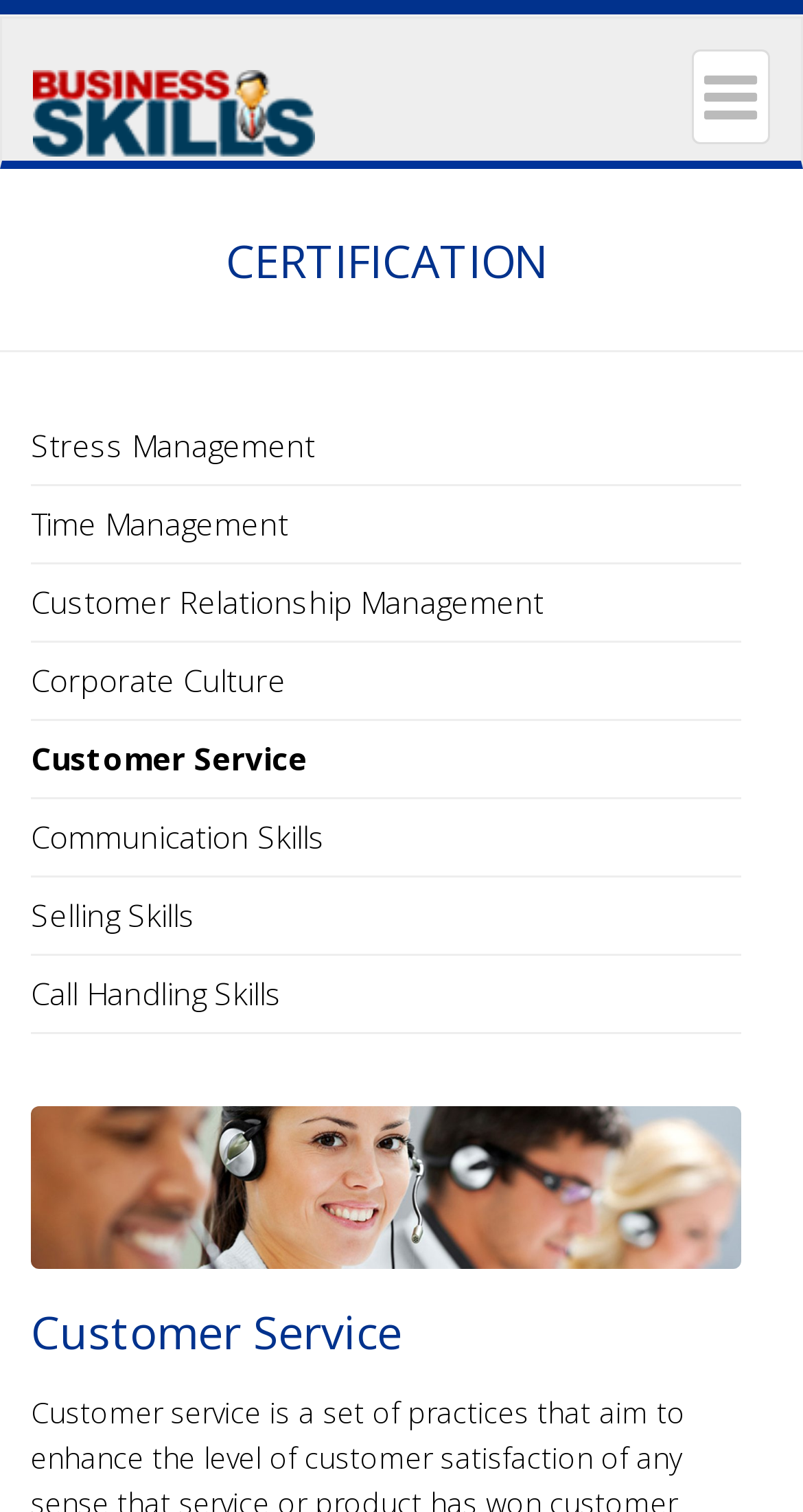Please find the bounding box coordinates of the clickable region needed to complete the following instruction: "View Stress Management". The bounding box coordinates must consist of four float numbers between 0 and 1, i.e., [left, top, right, bottom].

[0.038, 0.281, 0.923, 0.322]